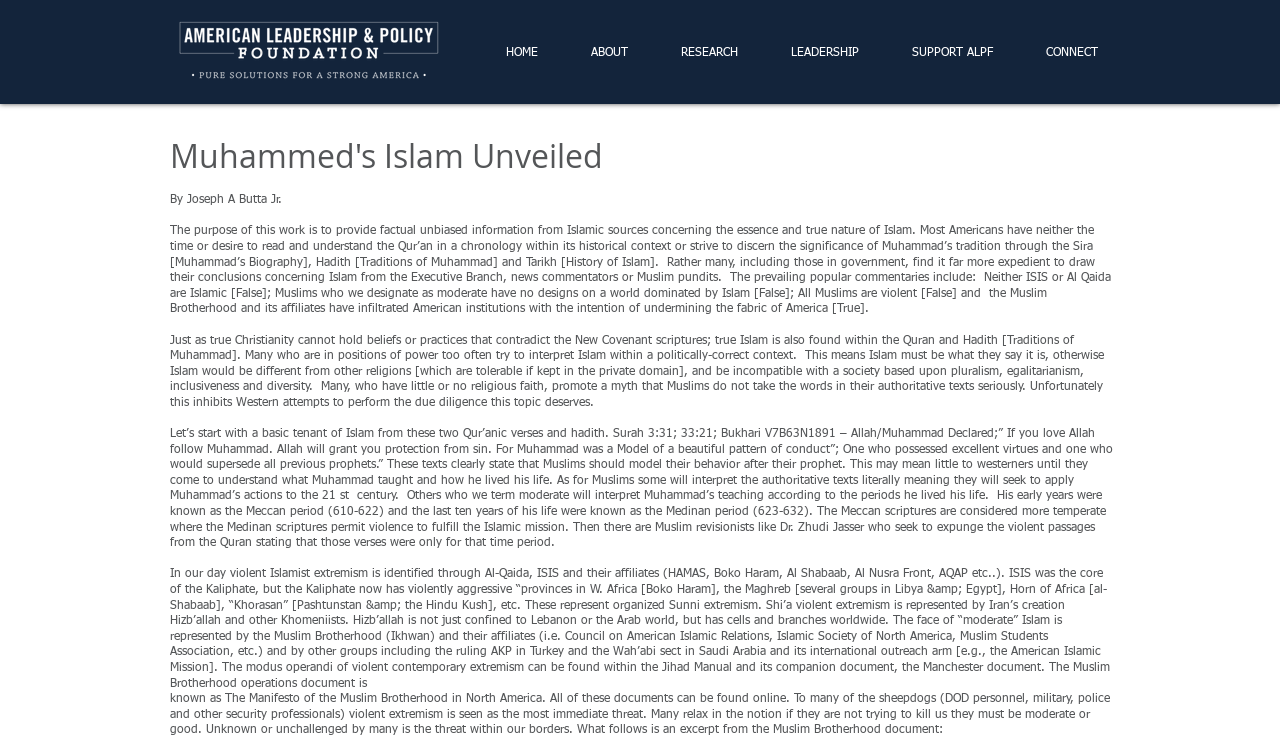Please provide the bounding box coordinates for the UI element as described: "SUPPORT ALPF". The coordinates must be four floats between 0 and 1, represented as [left, top, right, bottom].

[0.688, 0.032, 0.792, 0.109]